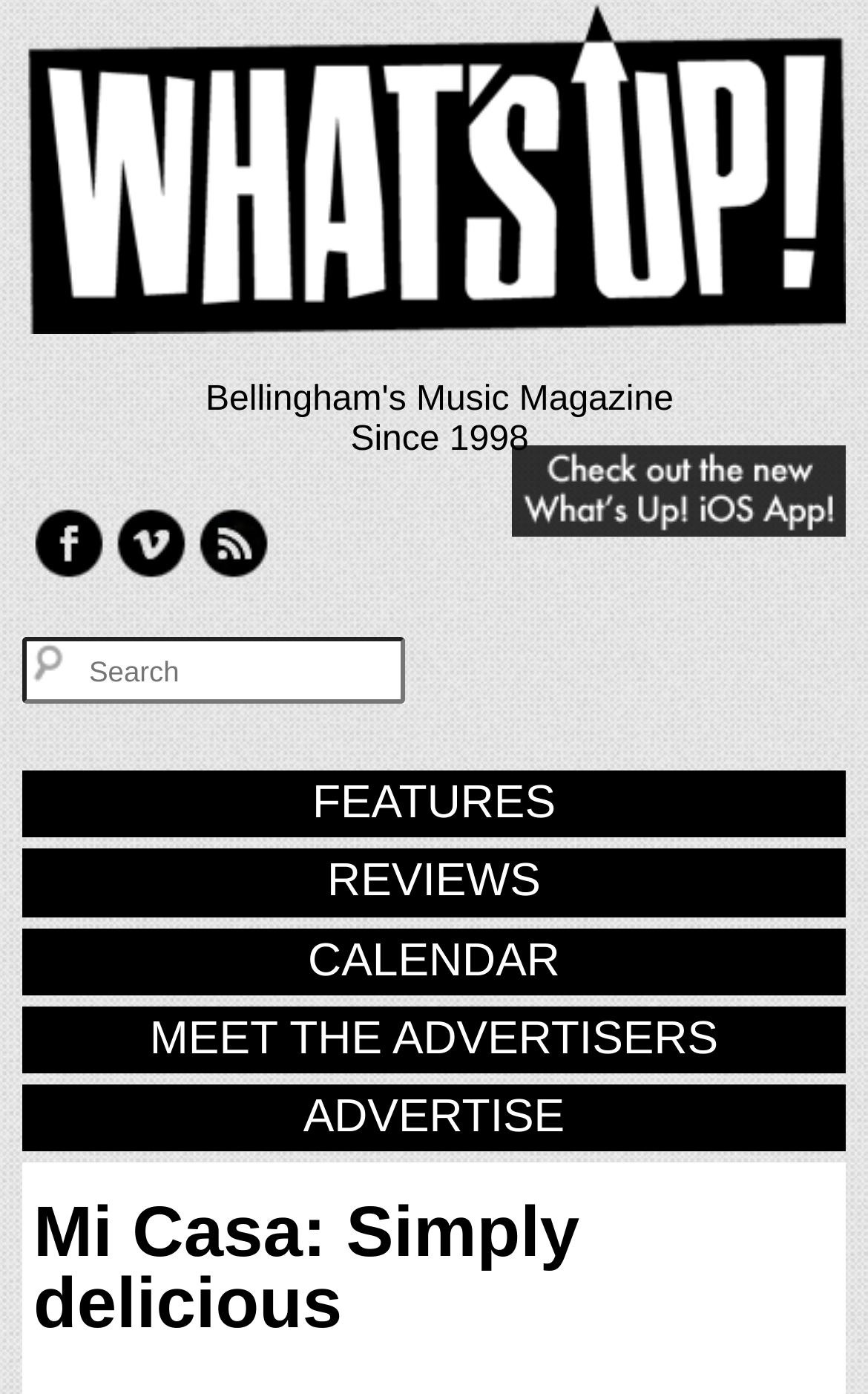Based on the image, please respond to the question with as much detail as possible:
How many social media links are there?

I counted the number of social media links by looking at the images with the text 'Facebook Logo', 'Vimeo Logo', and 'RSS Logo', which are all located near each other on the webpage.